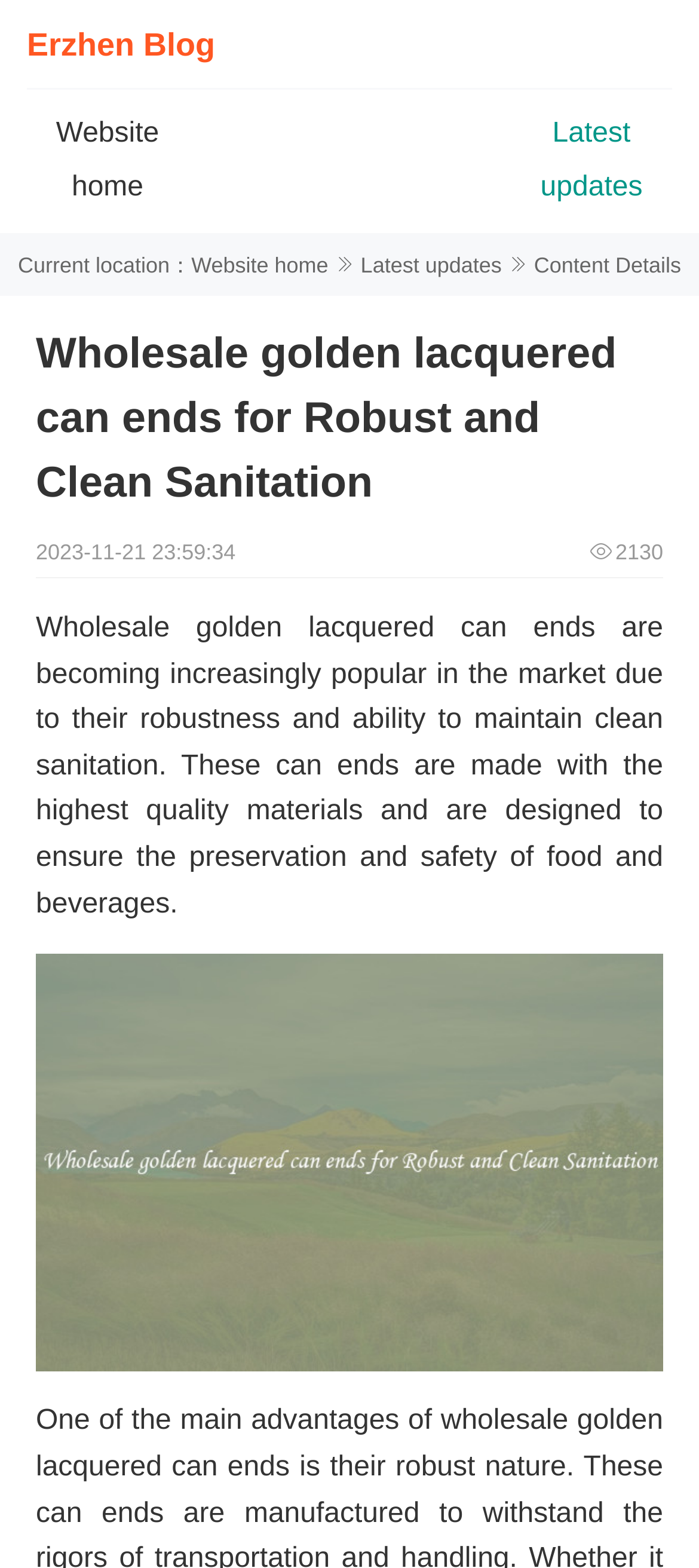Please extract the title of the webpage.

Wholesale golden lacquered can ends for Robust and Clean Sanitation